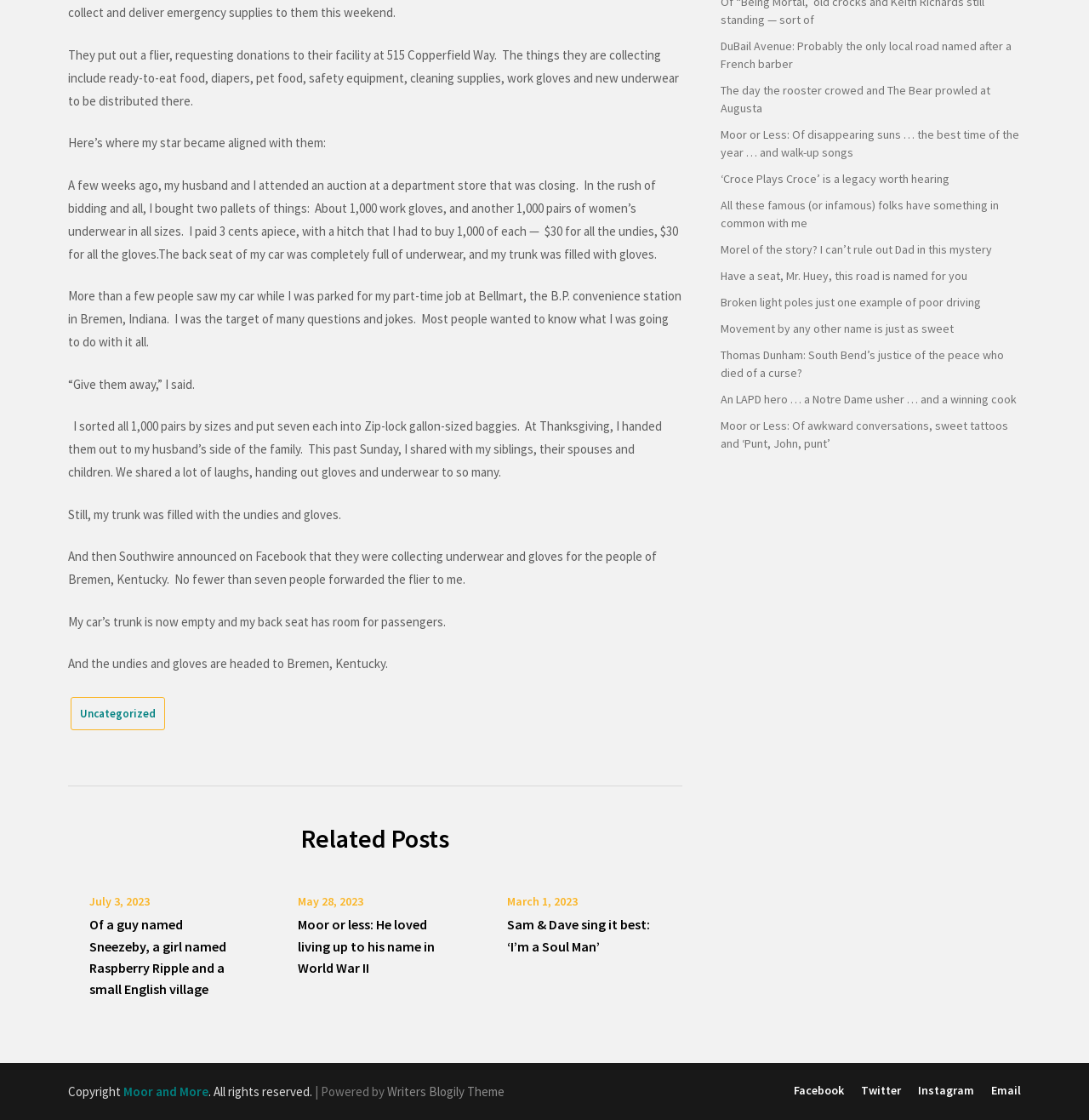Find the bounding box coordinates for the UI element whose description is: "Email". The coordinates should be four float numbers between 0 and 1, in the format [left, top, right, bottom].

[0.91, 0.968, 0.938, 0.979]